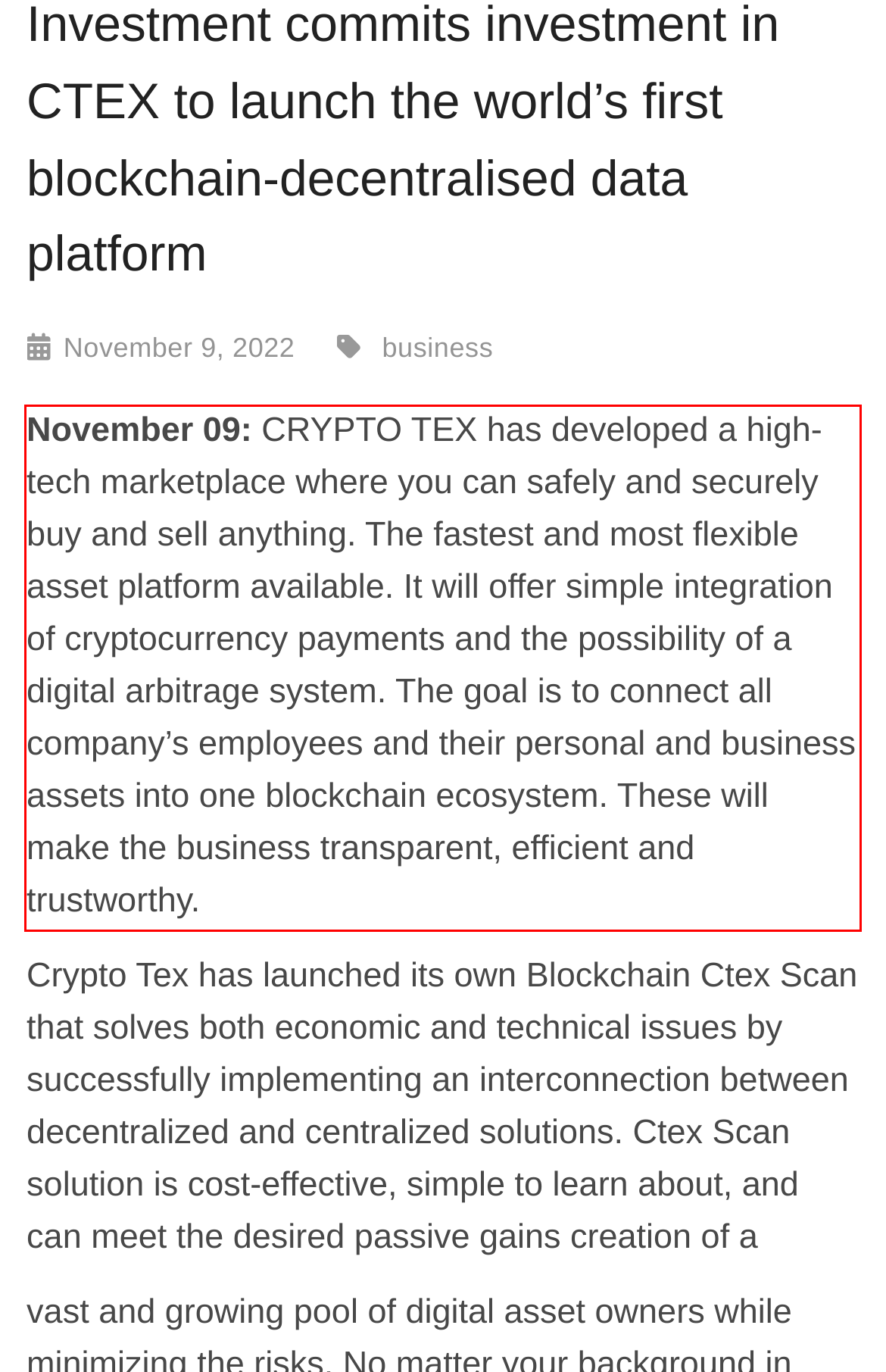You are given a screenshot showing a webpage with a red bounding box. Perform OCR to capture the text within the red bounding box.

November 09: CRYPTO TEX has developed a high-tech marketplace where you can safely and securely buy and sell anything. The fastest and most flexible asset platform available. It will offer simple integration of cryptocurrency payments and the possibility of a digital arbitrage system. The goal is to connect all company’s employees and their personal and business assets into one blockchain ecosystem. These will make the business transparent, efficient and trustworthy.